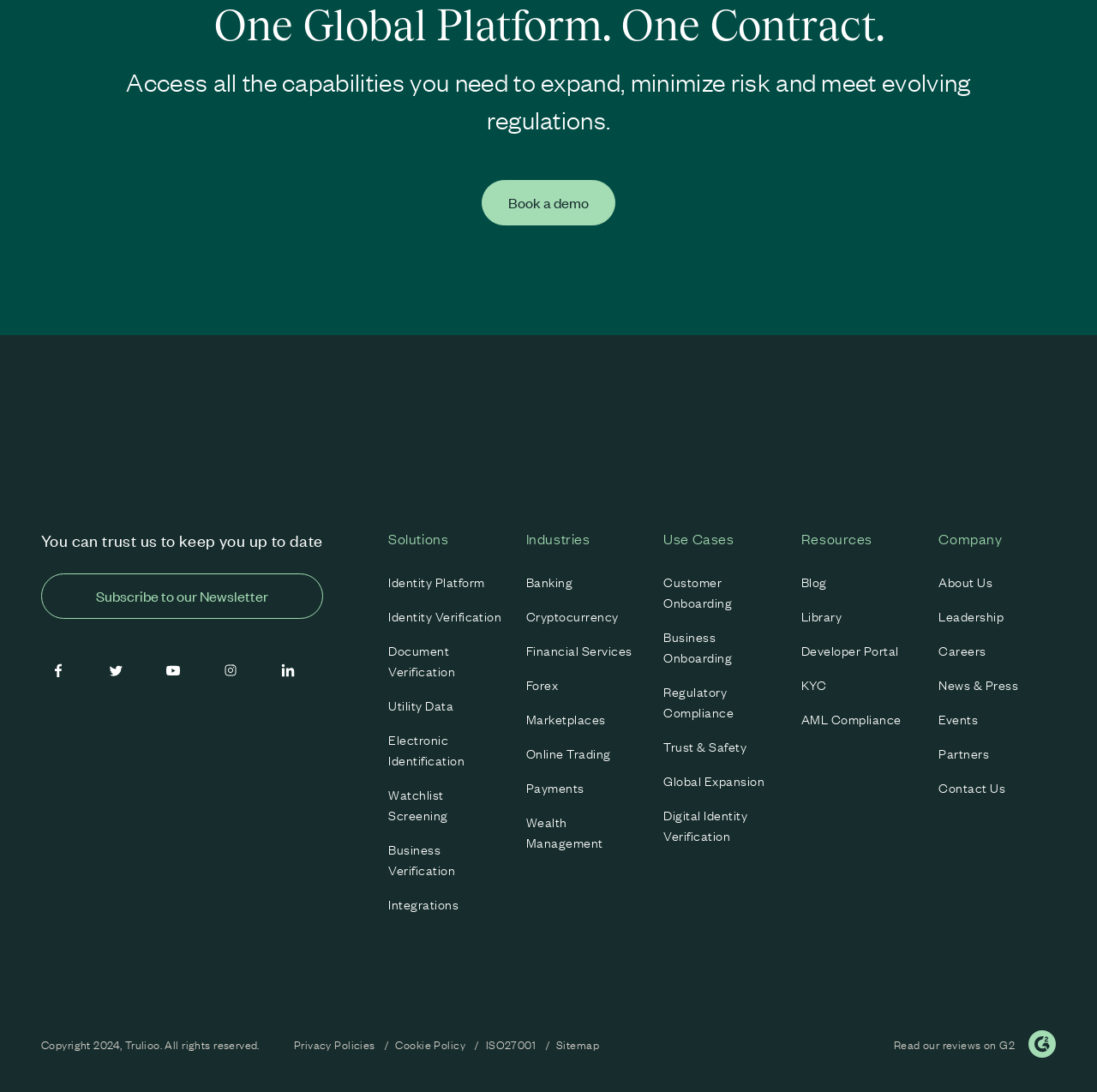Determine the bounding box coordinates for the area you should click to complete the following instruction: "Visit the Identity Platform page".

[0.354, 0.517, 0.461, 0.548]